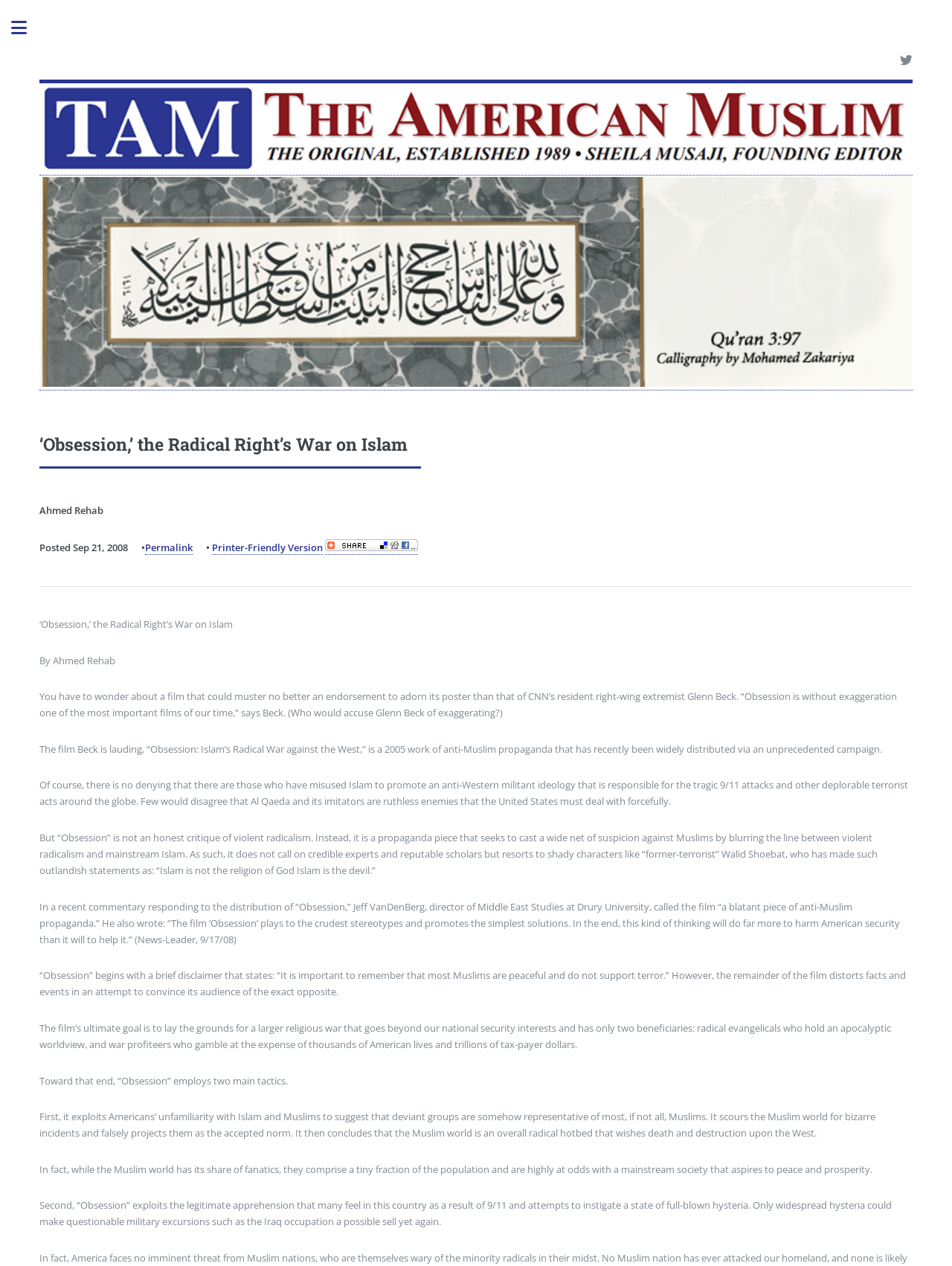What is the date of the article?
Using the image as a reference, deliver a detailed and thorough answer to the question.

I found the date of the article by looking at the static text element with the text 'Posted Sep 21, 2008' which is located below the author's name.